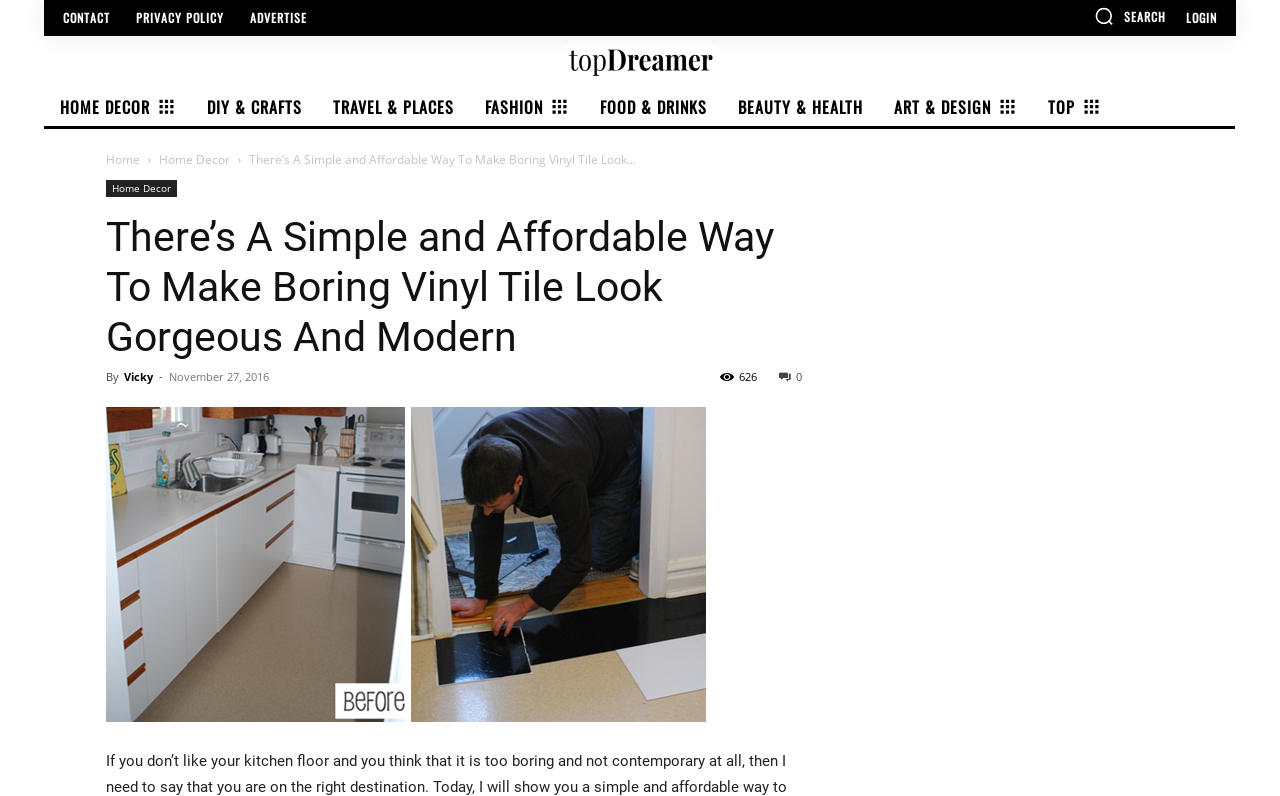Please answer the following question using a single word or phrase: 
What is the category of the article?

Home Decor